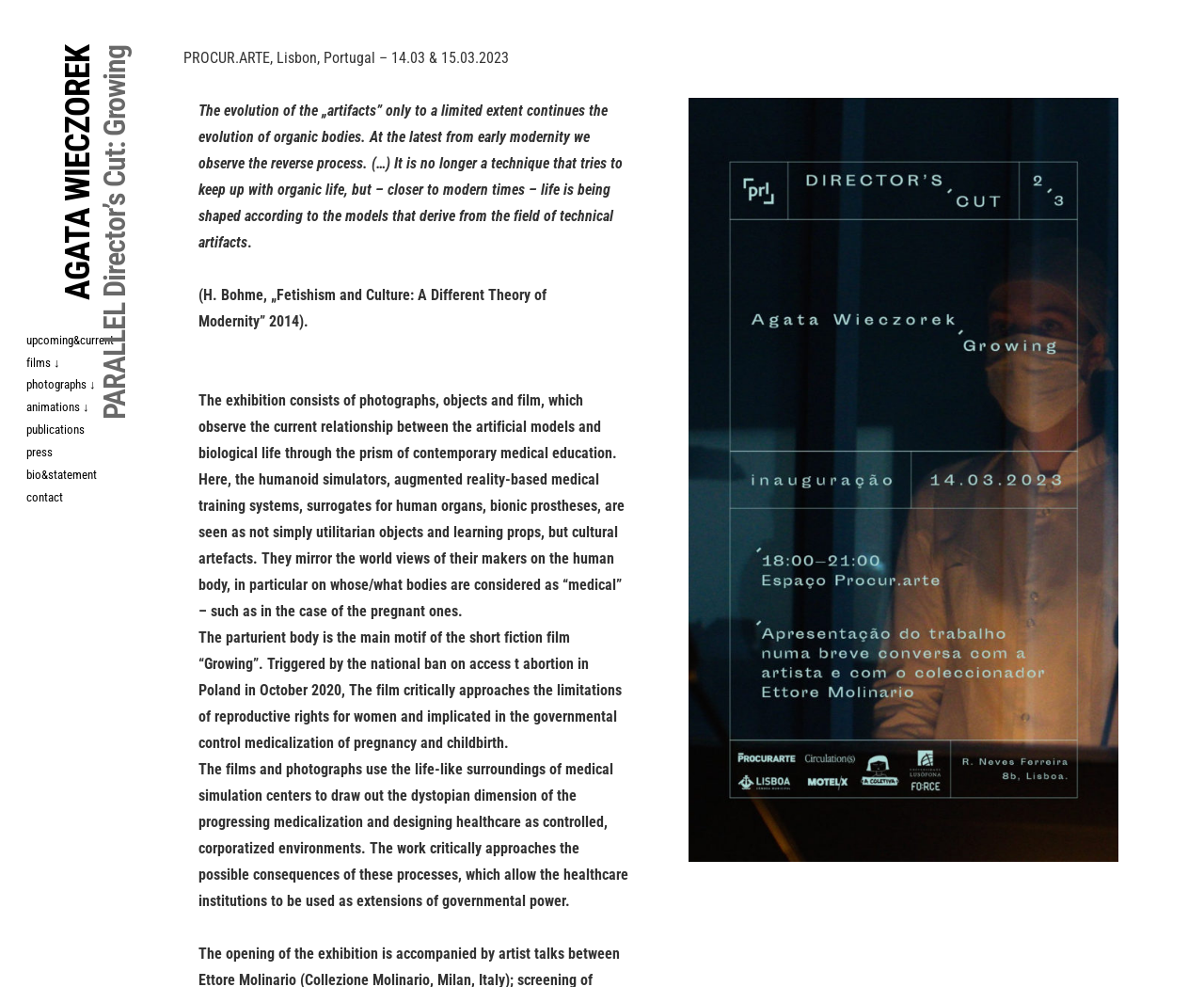Please identify the bounding box coordinates of the element I need to click to follow this instruction: "Click on AGATA WIECZOREK".

[0.048, 0.046, 0.081, 0.304]